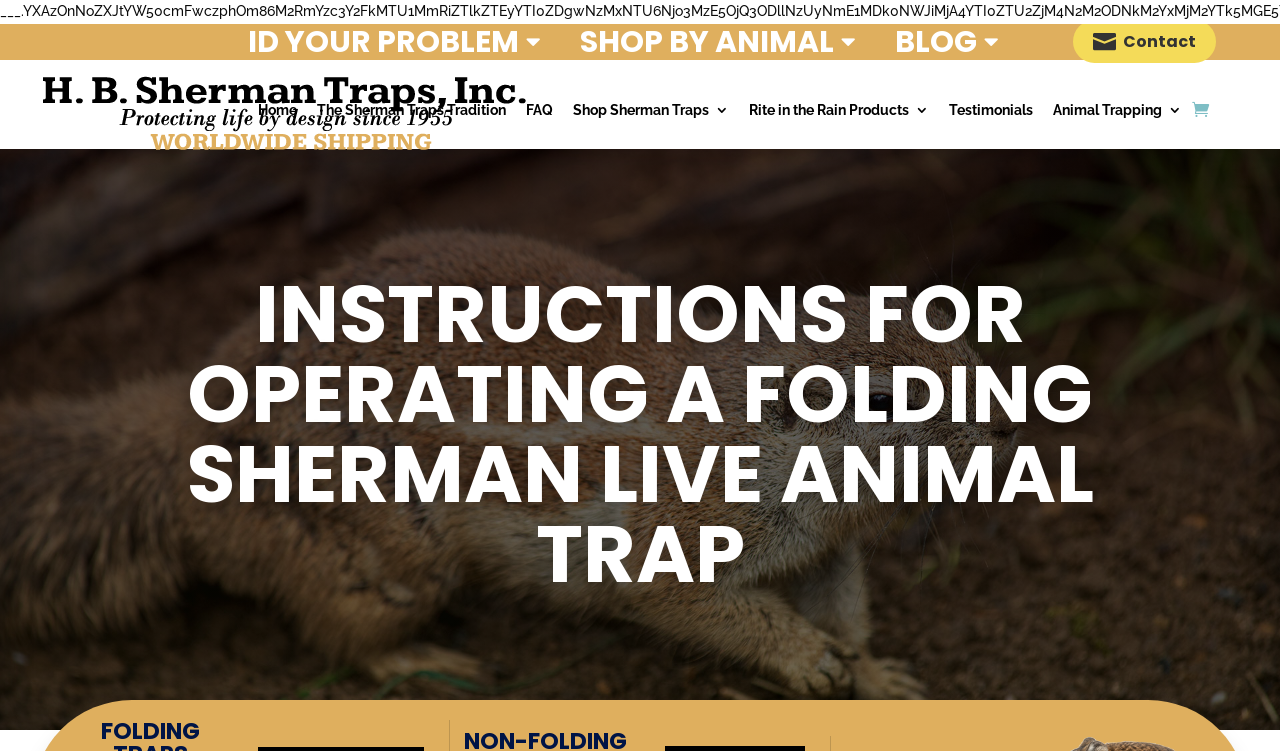How many links are there in the main menu?
Look at the screenshot and respond with a single word or phrase.

5